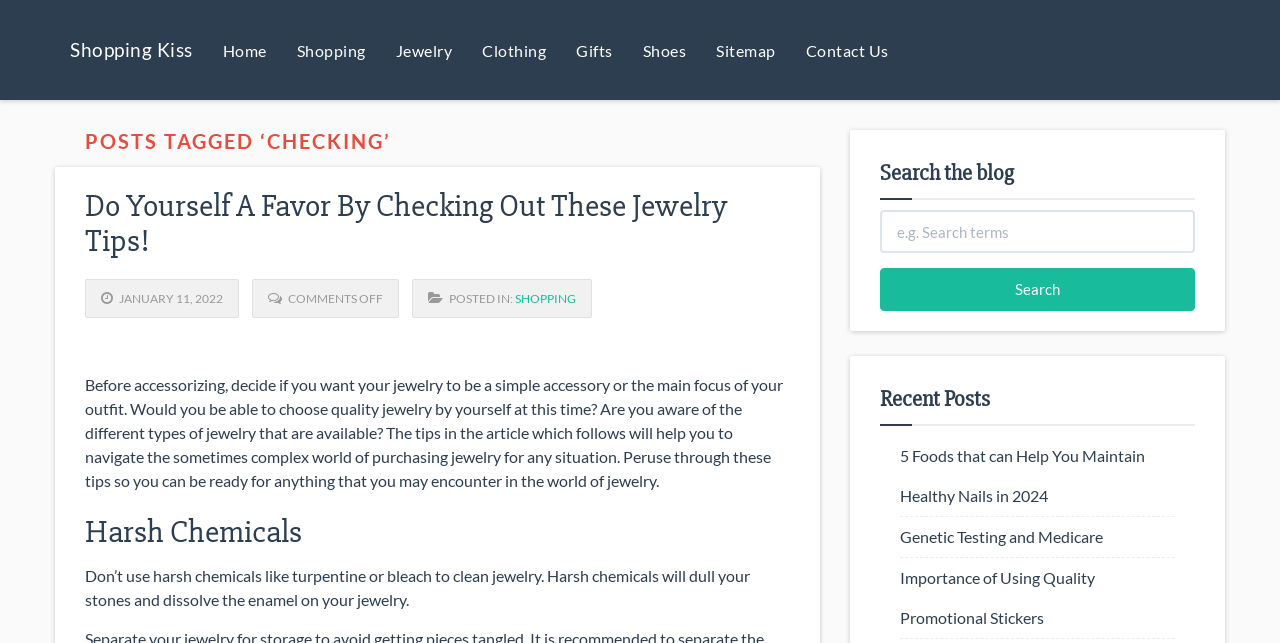Find the bounding box coordinates of the clickable area required to complete the following action: "Search for a term in the blog".

[0.688, 0.327, 0.934, 0.393]